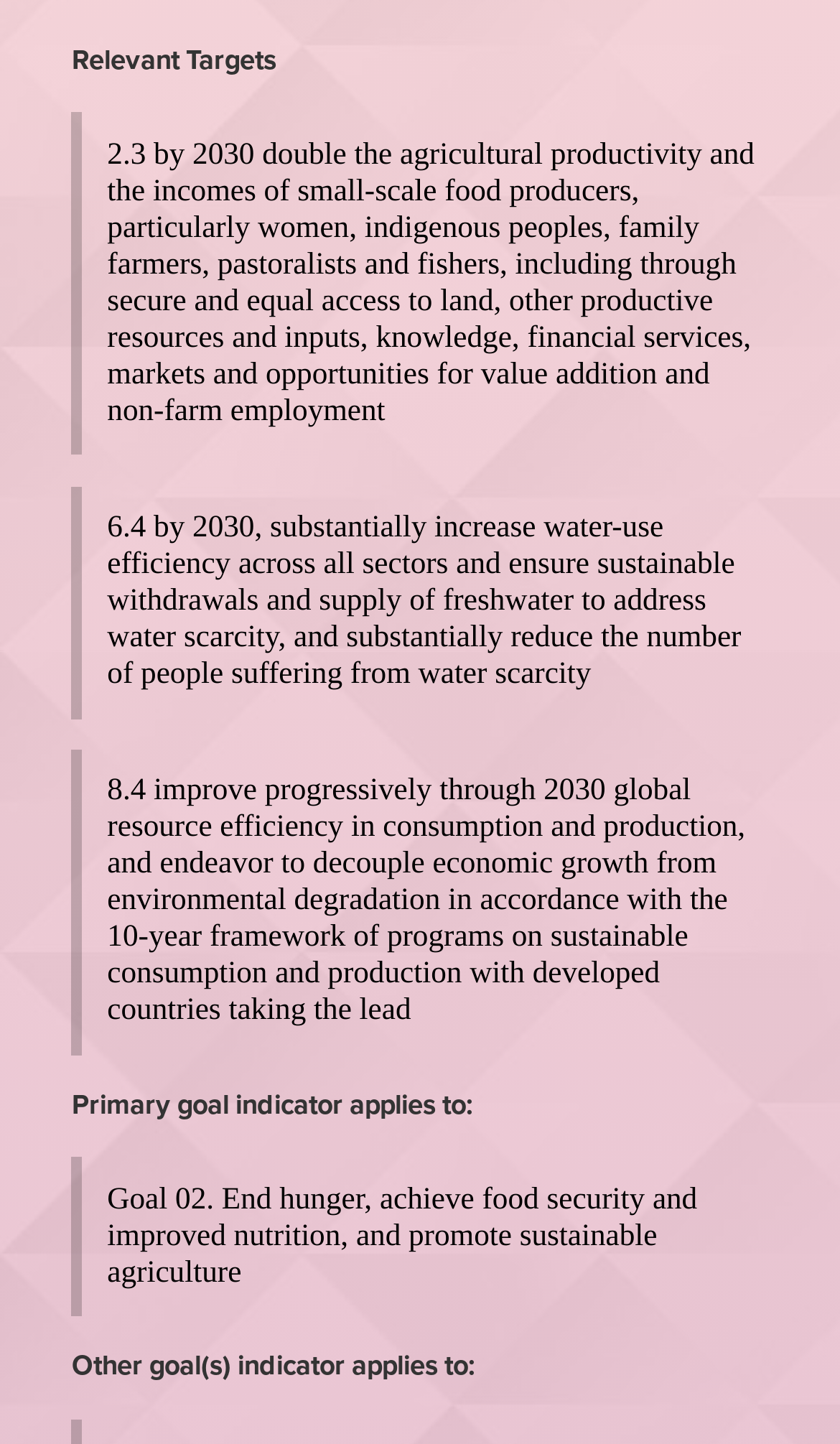Respond to the following query with just one word or a short phrase: 
What is the second relevant target about?

water-use efficiency